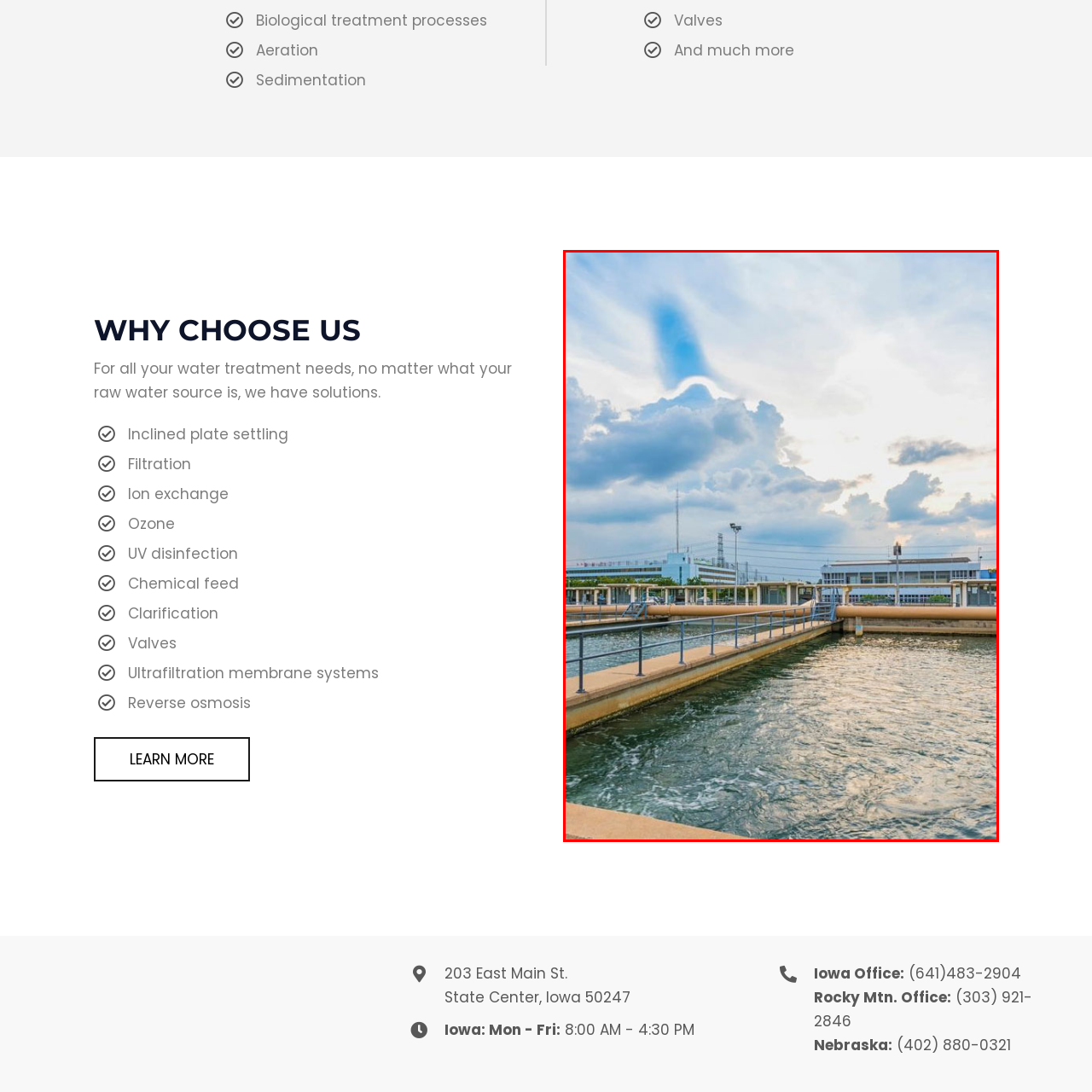Inspect the image surrounded by the red border and give a one-word or phrase answer to the question:
What is the purpose of the settling basins?

Biological treatment